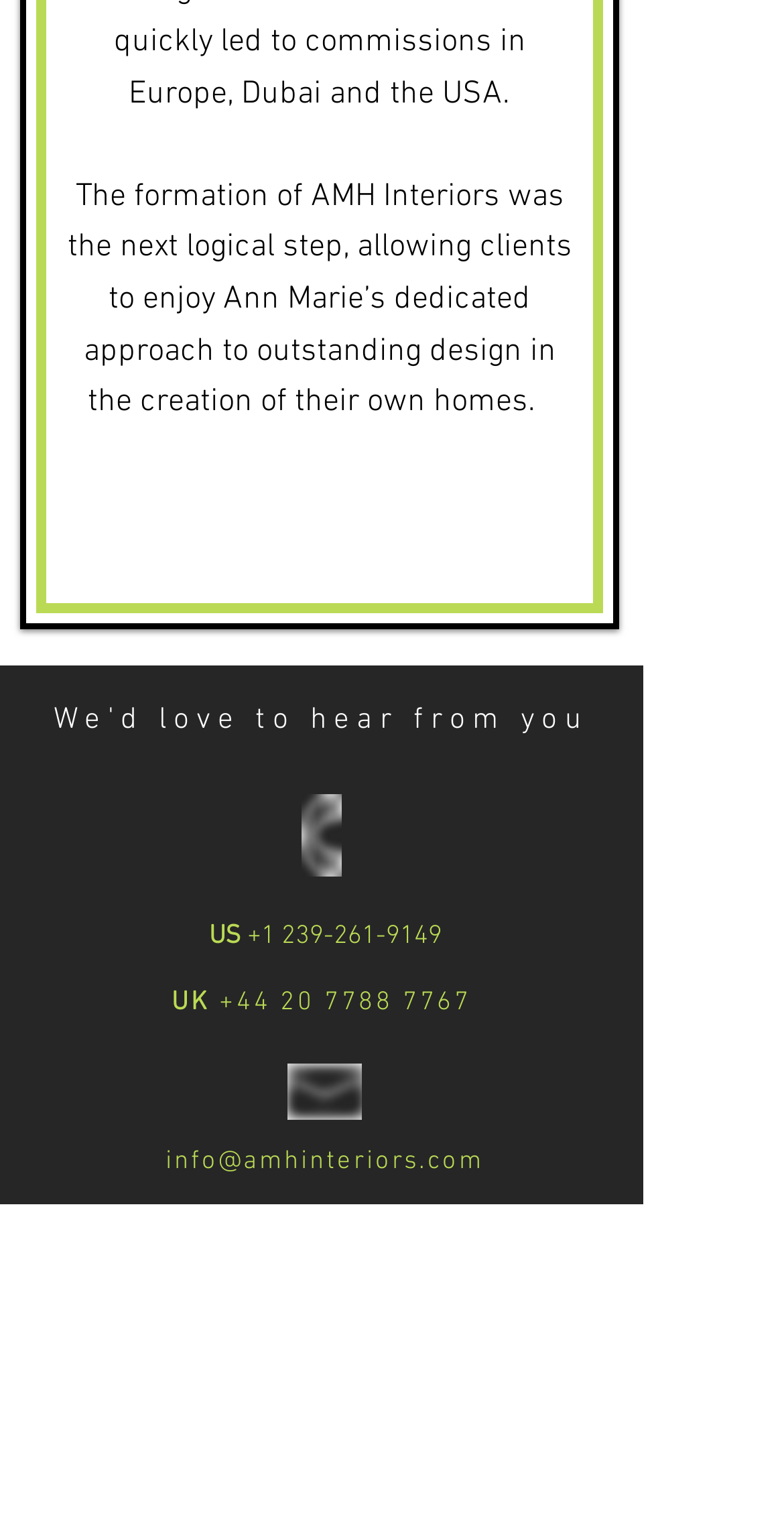Please answer the following question using a single word or phrase: 
What is the email address to request more information?

info@amhinteriors.com